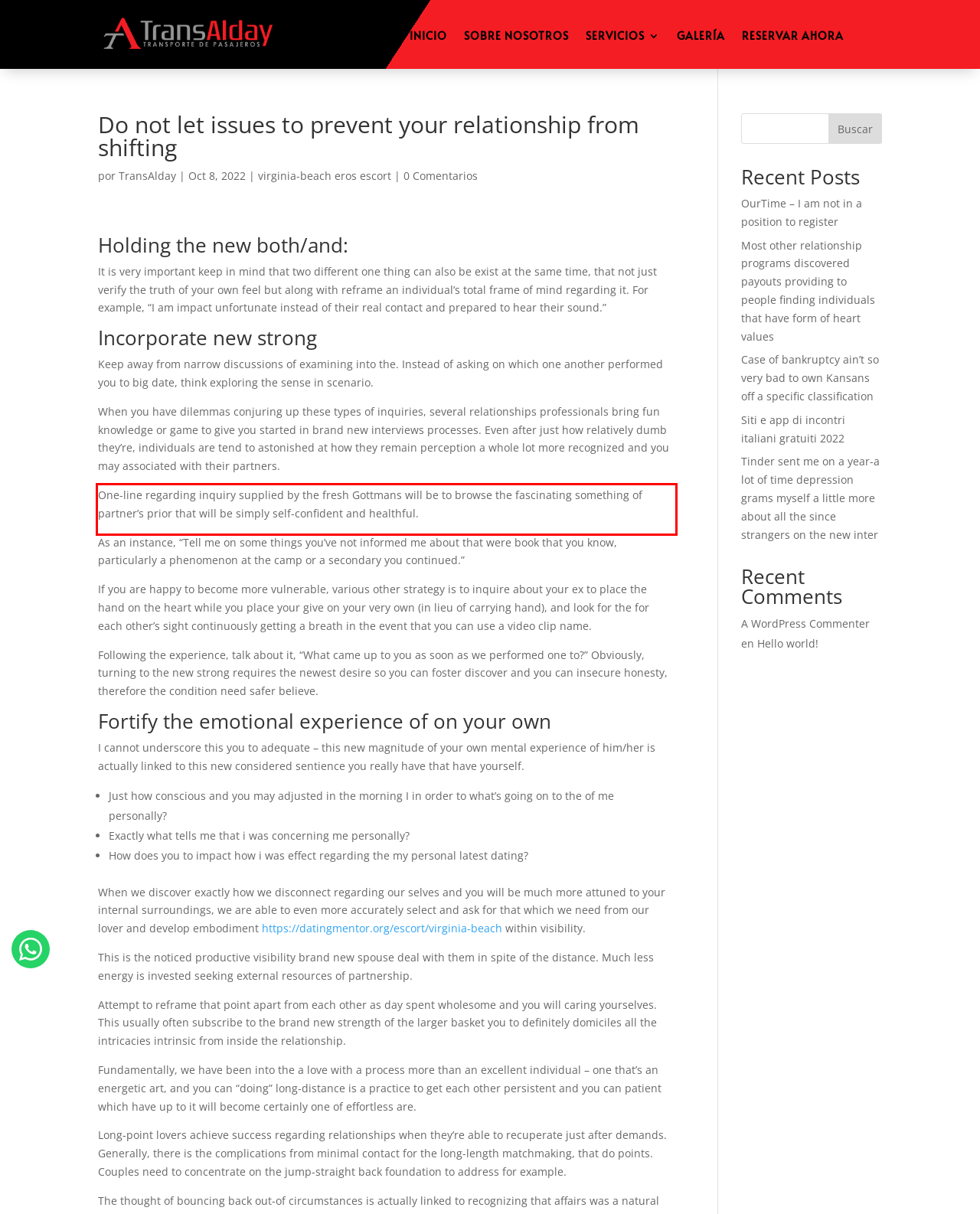Please extract the text content from the UI element enclosed by the red rectangle in the screenshot.

One-line regarding inquiry supplied by the fresh Gottmans will be to browse the fascinating something of partner’s prior that will be simply self-confident and healthful.